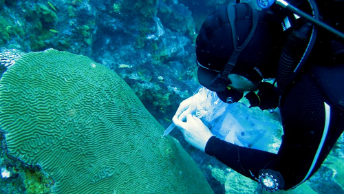What is the purpose of the research?
Based on the image content, provide your answer in one word or a short phrase.

conservation and scientific inquiry